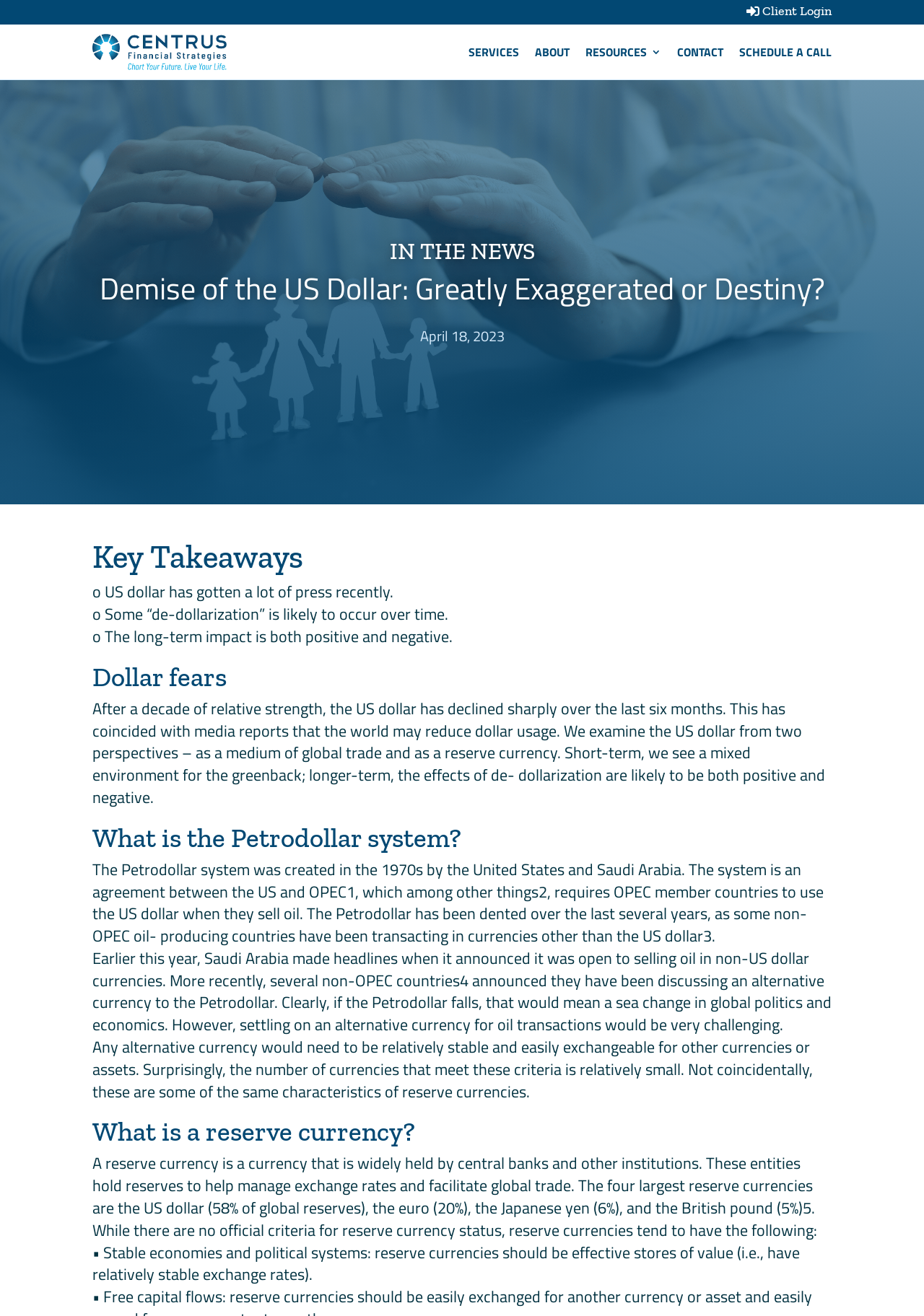Offer a meticulous description of the webpage's structure and content.

This webpage is about the decline of the US dollar and its potential implications on global trade and economics. At the top, there is a navigation menu with links to "Client Login", "SERVICES", "ABOUT", "RESOURCES 3", "CONTACT", and "SCHEDULE A CALL". 

Below the navigation menu, there is a heading "IN THE NEWS" followed by the title "Demise of the US Dollar: Greatly Exaggerated or Destiny?" and the date "April 18, 2023". 

The main content of the webpage is divided into sections, each with a heading. The first section is "Key Takeaways", which summarizes the main points of the article. The three key takeaways are: the US dollar has received a lot of press recently, some "de-dollarization" is likely to occur over time, and the long-term impact is both positive and negative.

The next section is "Dollar fears", which discusses the decline of the US dollar and its potential implications. This section is followed by "What is the Petrodollar system?", which explains the Petrodollar system and its history. The following section discusses the potential challenges of replacing the Petrodollar system.

The final sections are "What is a reserve currency?" and an explanation of the characteristics of reserve currencies. The webpage contains a total of 7 headings and 13 blocks of text, with no images.